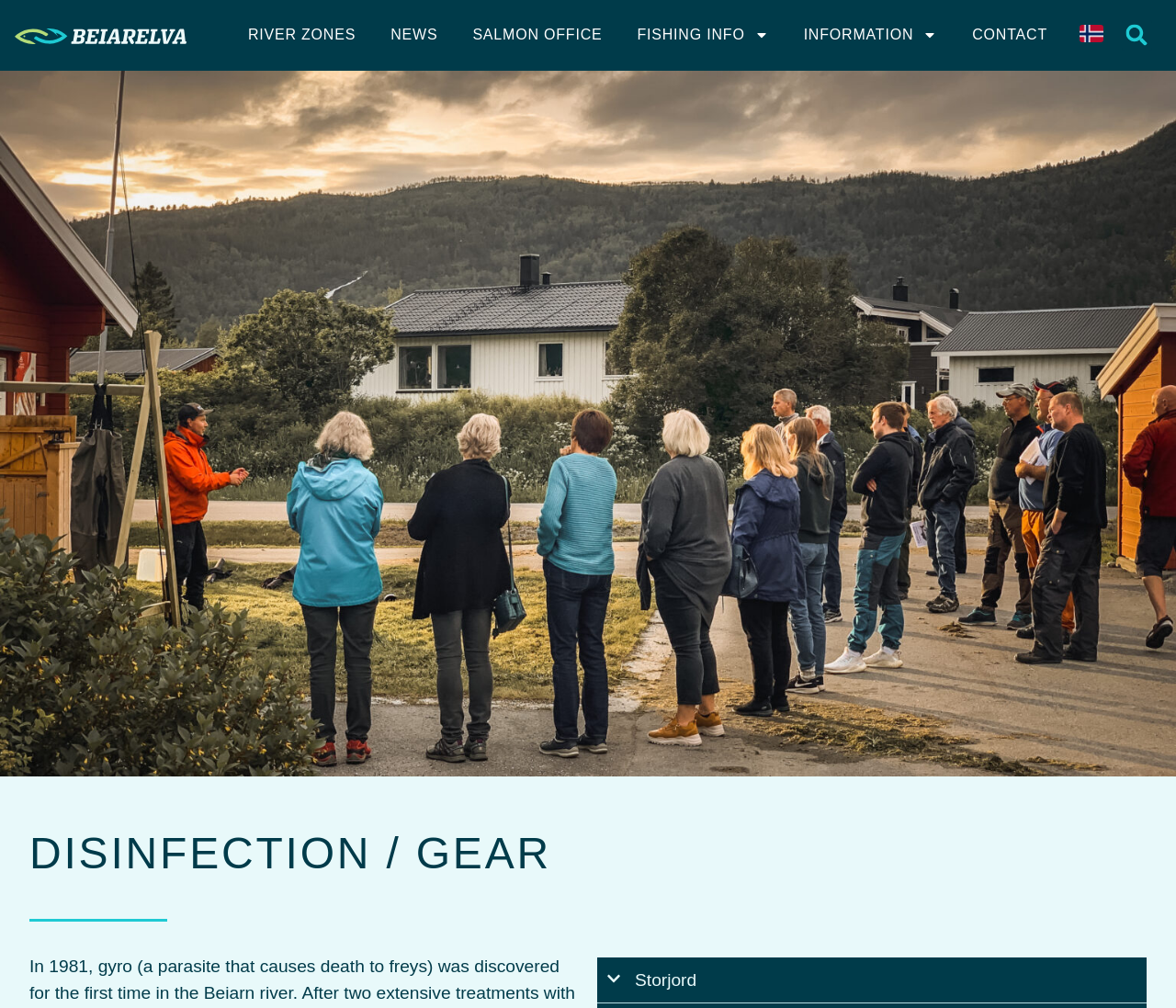Construct a thorough caption encompassing all aspects of the webpage.

The webpage is about disinfection and gear, specifically related to the Beiarelva river. At the top left, there are six links: '', 'RIVER ZONES', 'NEWS', 'SALMON OFFICE', 'FISHING INFO', and 'INFORMATION'. These links are positioned horizontally, with the first link being the closest to the top left corner and the last link being the closest to the top right corner. The 'FISHING INFO' and 'INFORMATION' links have a dropdown menu, indicated by a small image next to each link.

Below the links, there is a search bar at the top right corner, accompanied by a 'Search' button. To the left of the search bar, there is a link 'CONTACT' and another link 'Norsk Bokmål' with a corresponding image.

The main content of the webpage is headed by a title 'DISINFECTION / GEAR' located at the top center of the page. Below the title, there is a button 'Storjord' at the bottom right corner, which expands to show more content when clicked.

The webpage has a simple and organized layout, with clear headings and concise text. The use of images and icons adds visual appeal to the page. Overall, the webpage appears to be an informative resource about disinfection and gear related to the Beiarelva river.